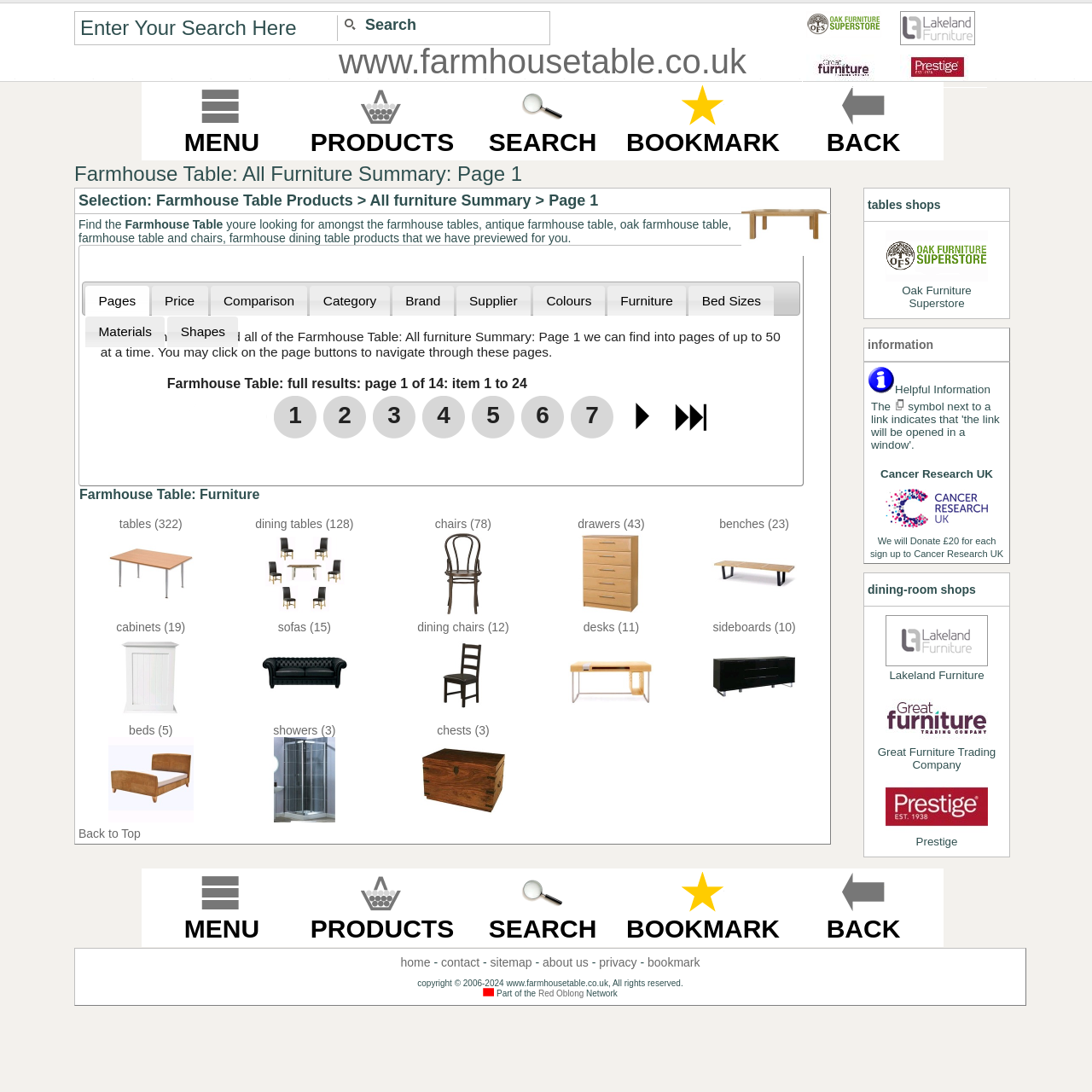Please specify the bounding box coordinates of the clickable section necessary to execute the following command: "Click on the MENU link".

[0.169, 0.078, 0.238, 0.143]